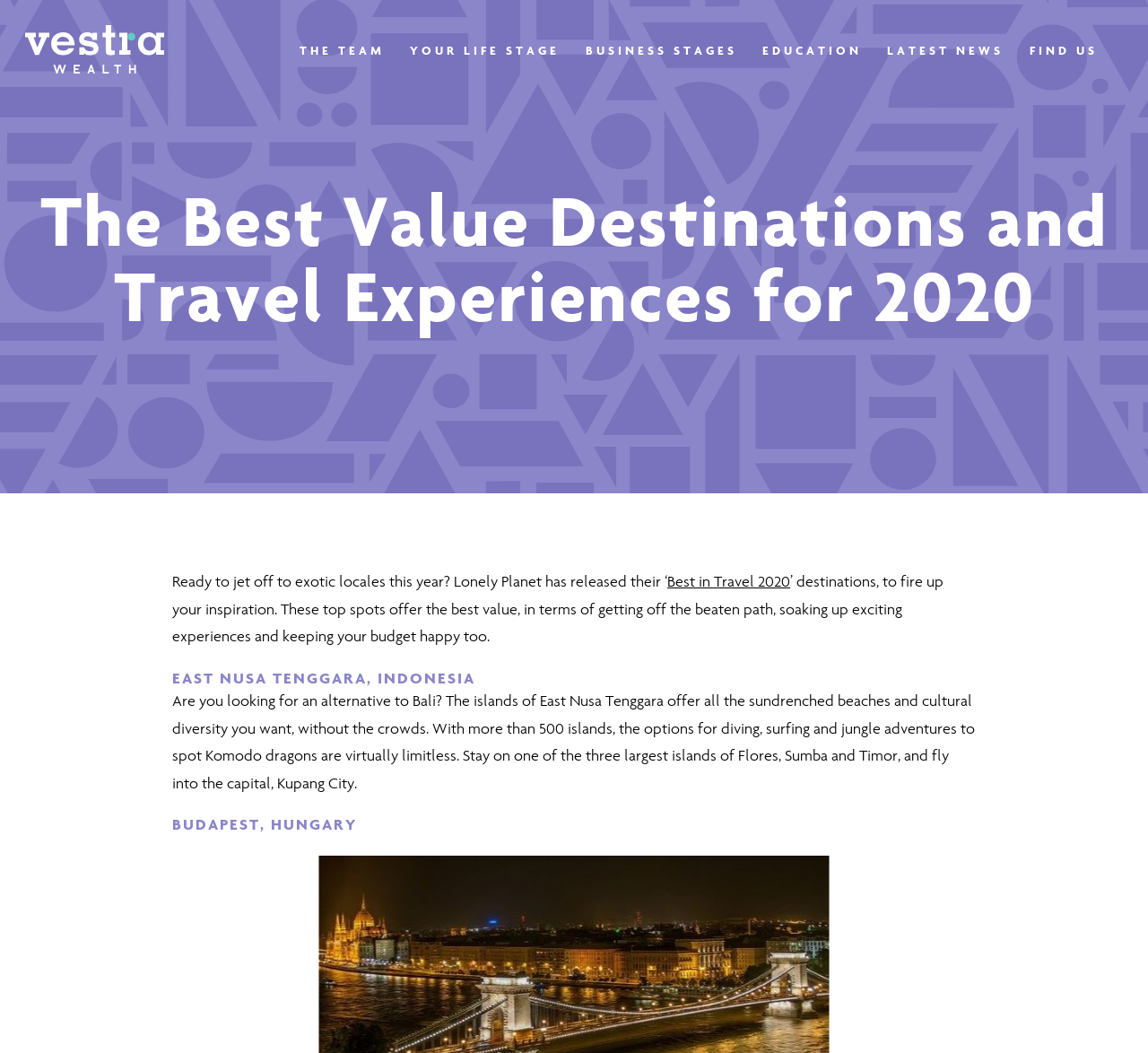Identify the bounding box coordinates for the UI element described as follows: The Team. Use the format (top-left x, top-left y, bottom-right x, bottom-right y) and ensure all values are floating point numbers between 0 and 1.

[0.261, 0.04, 0.335, 0.055]